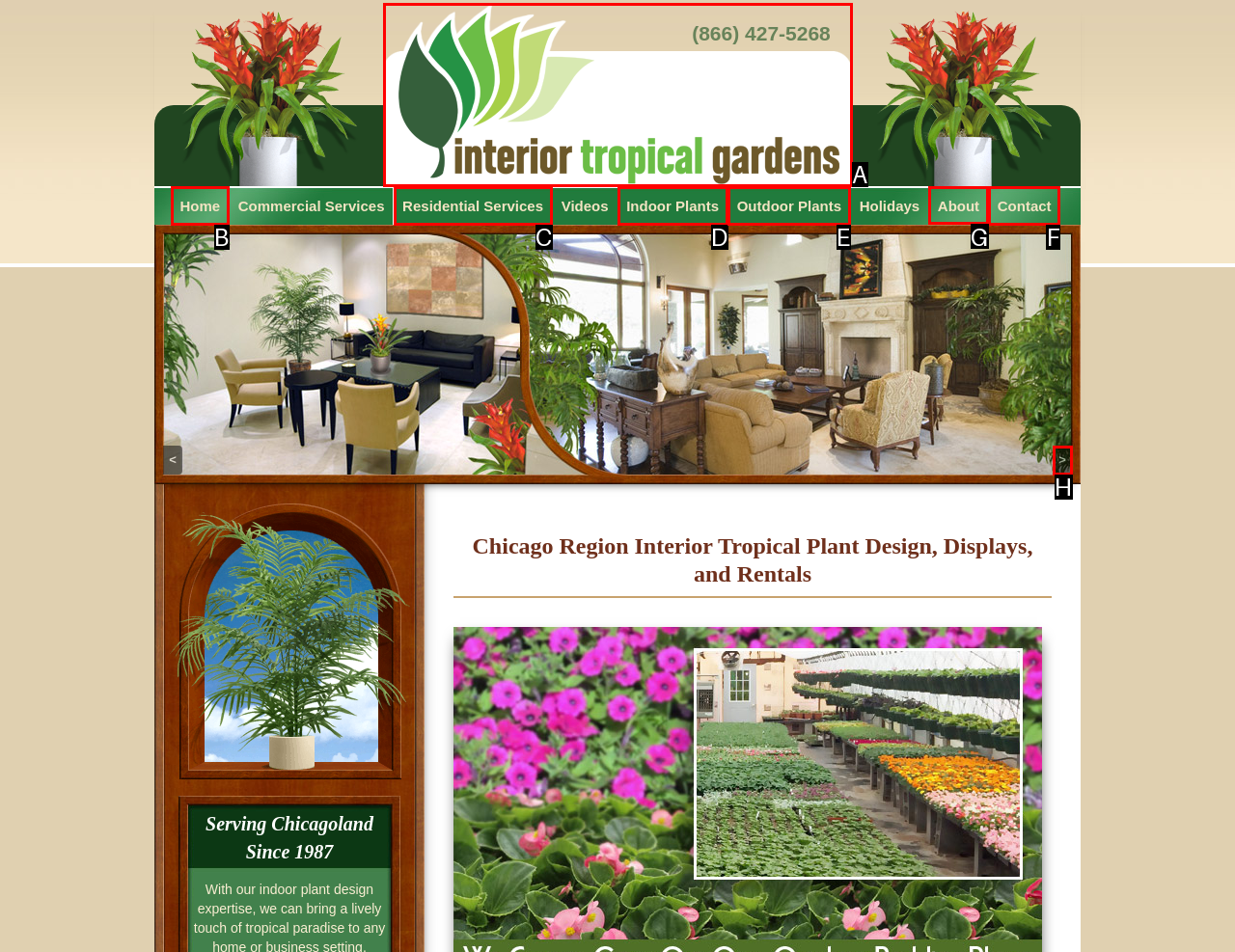Select the correct option from the given choices to perform this task: View the About page. Provide the letter of that option.

G